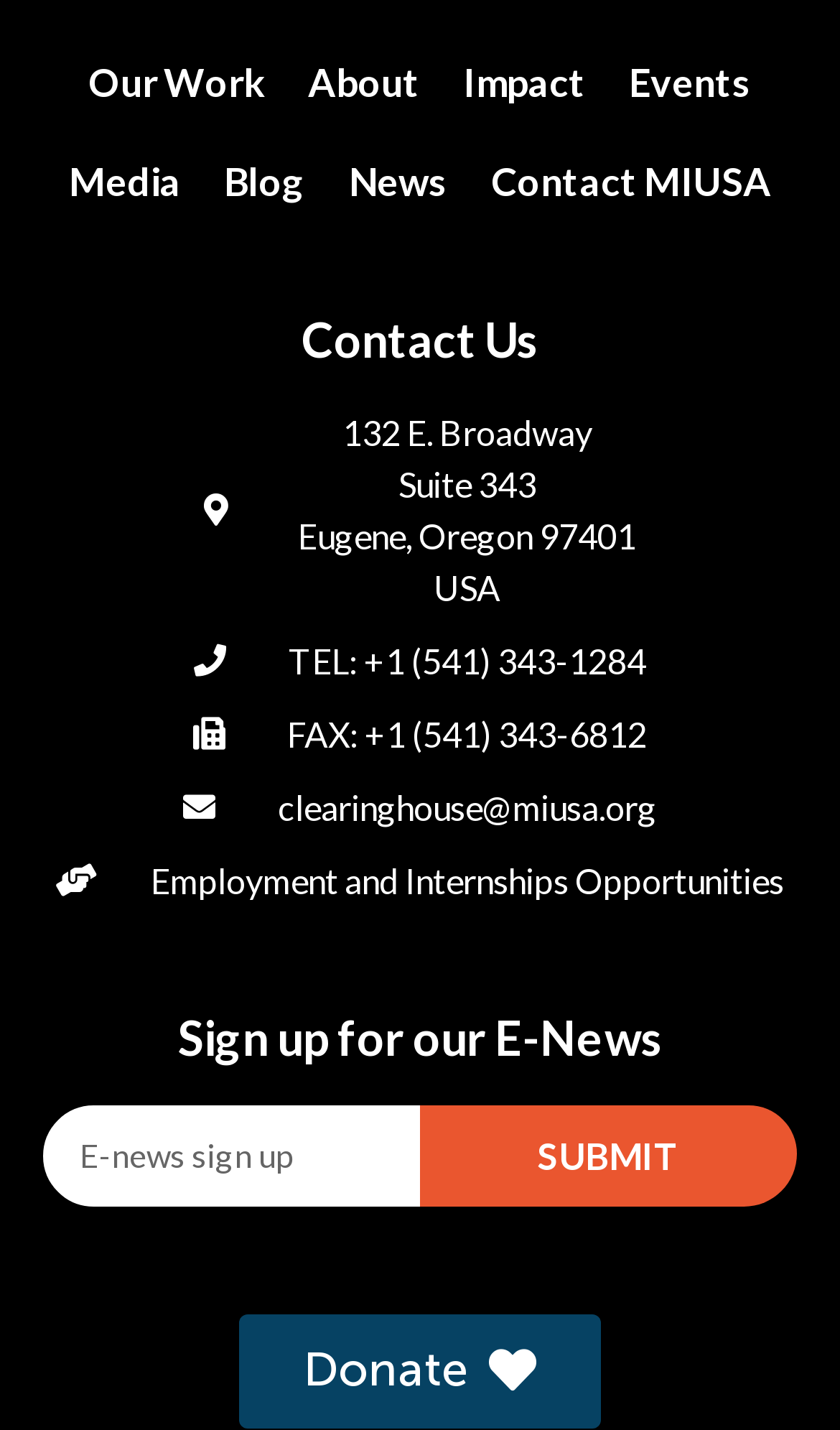What is the purpose of the textbox at the bottom of the page?
Offer a detailed and exhaustive answer to the question.

I found the purpose of the textbox by looking at the label 'E-news sign up' associated with the textbox, which suggests that it is used to sign up for a newsletter or email updates.